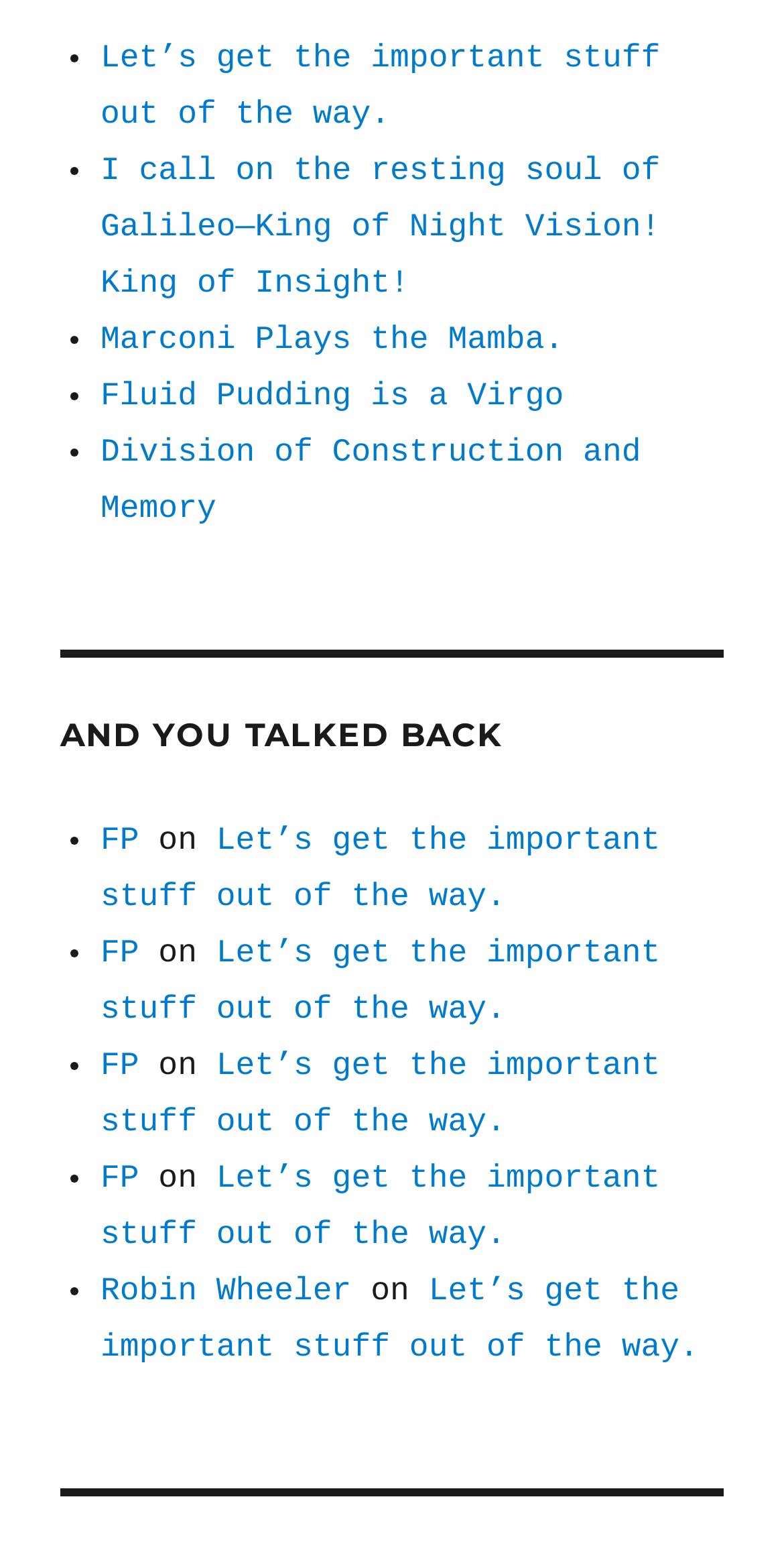Please identify the bounding box coordinates of the element's region that needs to be clicked to fulfill the following instruction: "Click on 'Let’s get the important stuff out of the way.'". The bounding box coordinates should consist of four float numbers between 0 and 1, i.e., [left, top, right, bottom].

[0.128, 0.026, 0.842, 0.086]